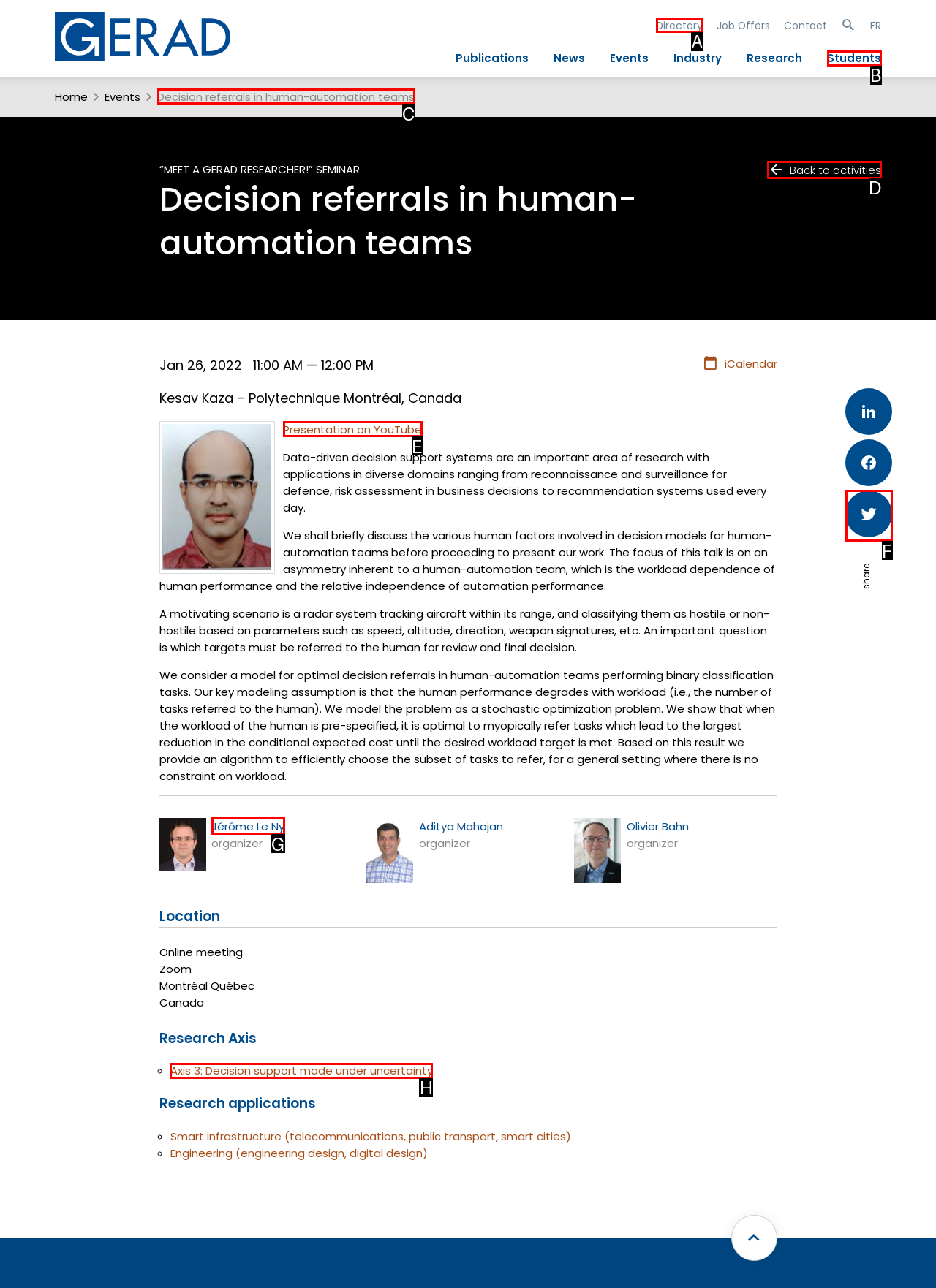Select the correct option from the given choices to perform this task: Read the 'Decision referrals in human-automation teams' article. Provide the letter of that option.

C